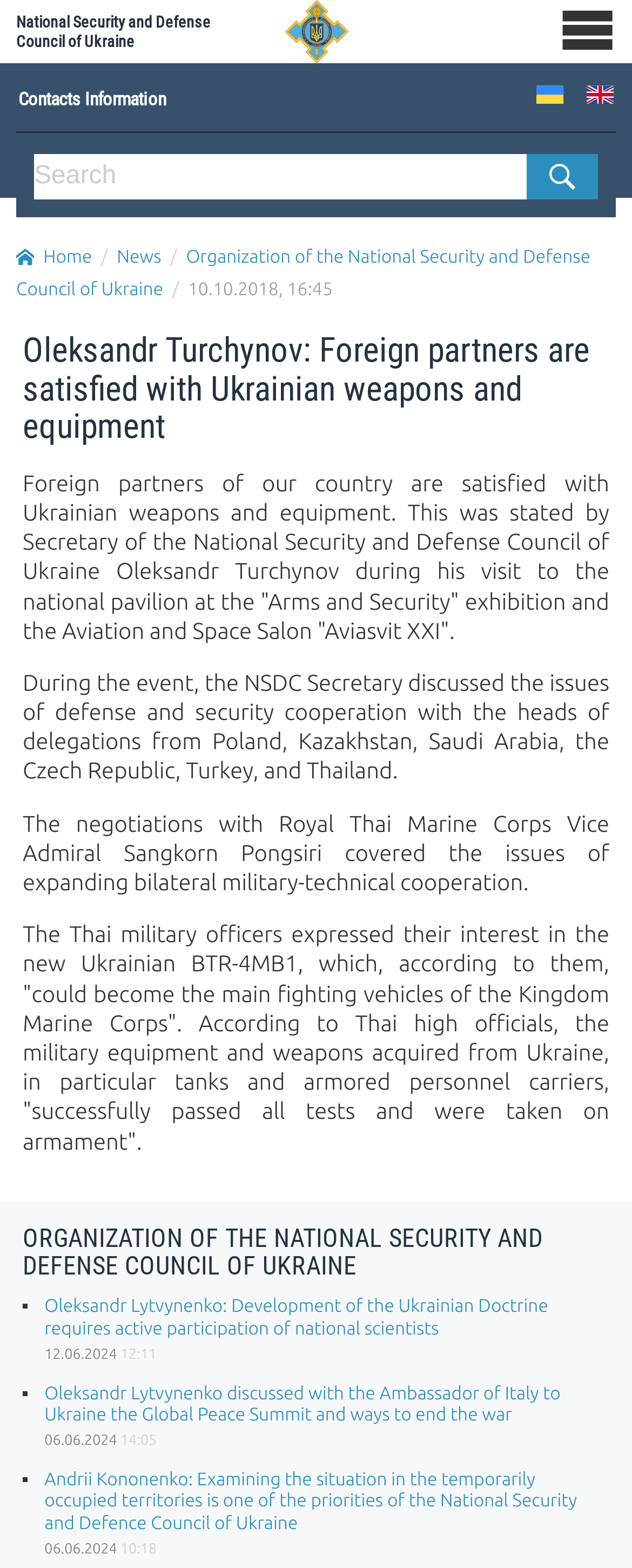Find the bounding box coordinates for the UI element whose description is: "Laat een reactie achter". The coordinates should be four float numbers between 0 and 1, in the format [left, top, right, bottom].

None